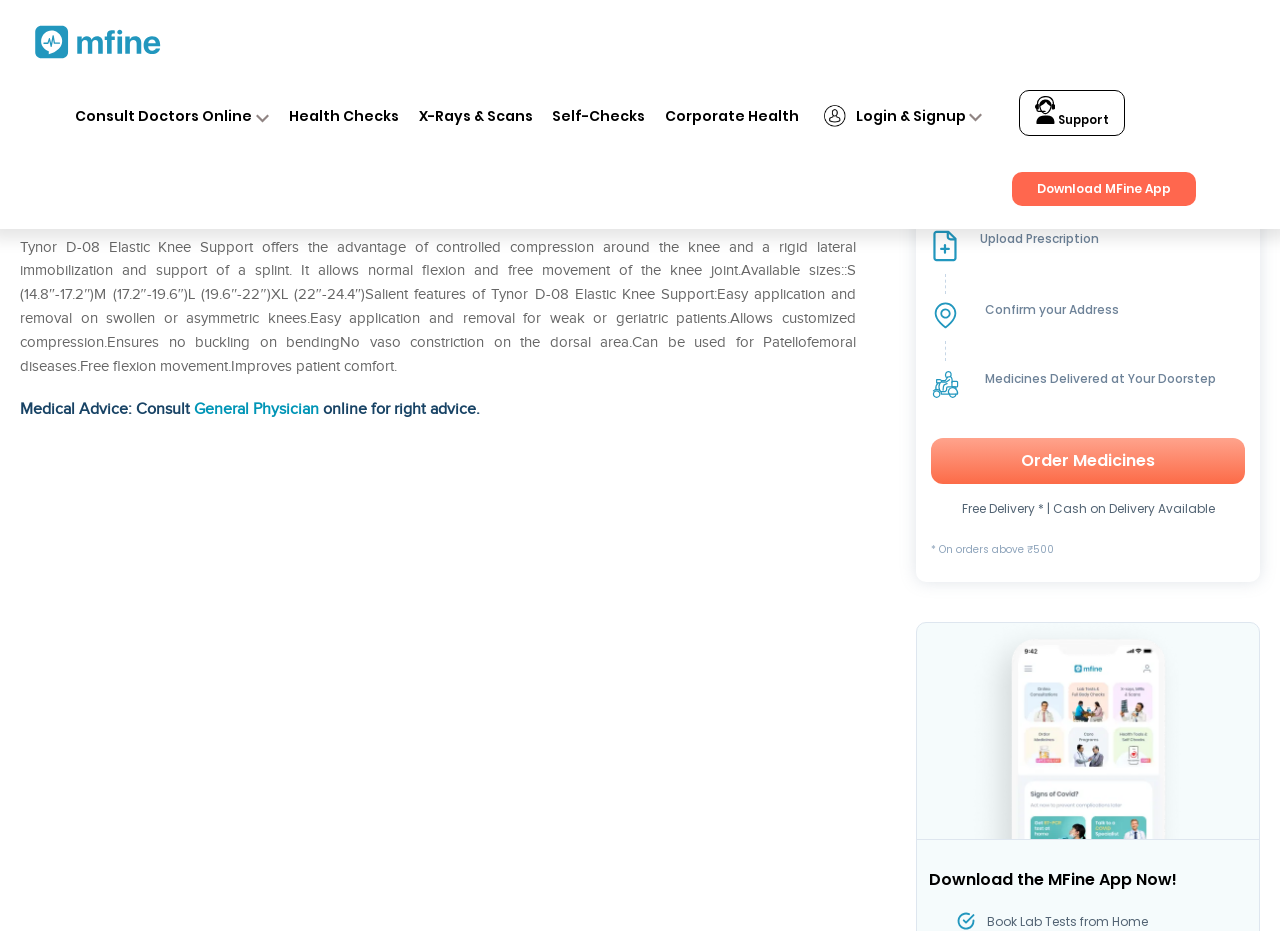Please determine the bounding box coordinates for the element that should be clicked to follow these instructions: "Click Order Medicines".

[0.727, 0.471, 0.973, 0.52]